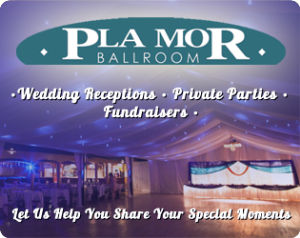Please answer the following question using a single word or phrase: What type of events can be hosted at the Pla Mor Ballroom?

Wedding receptions, private parties, and fundraisers